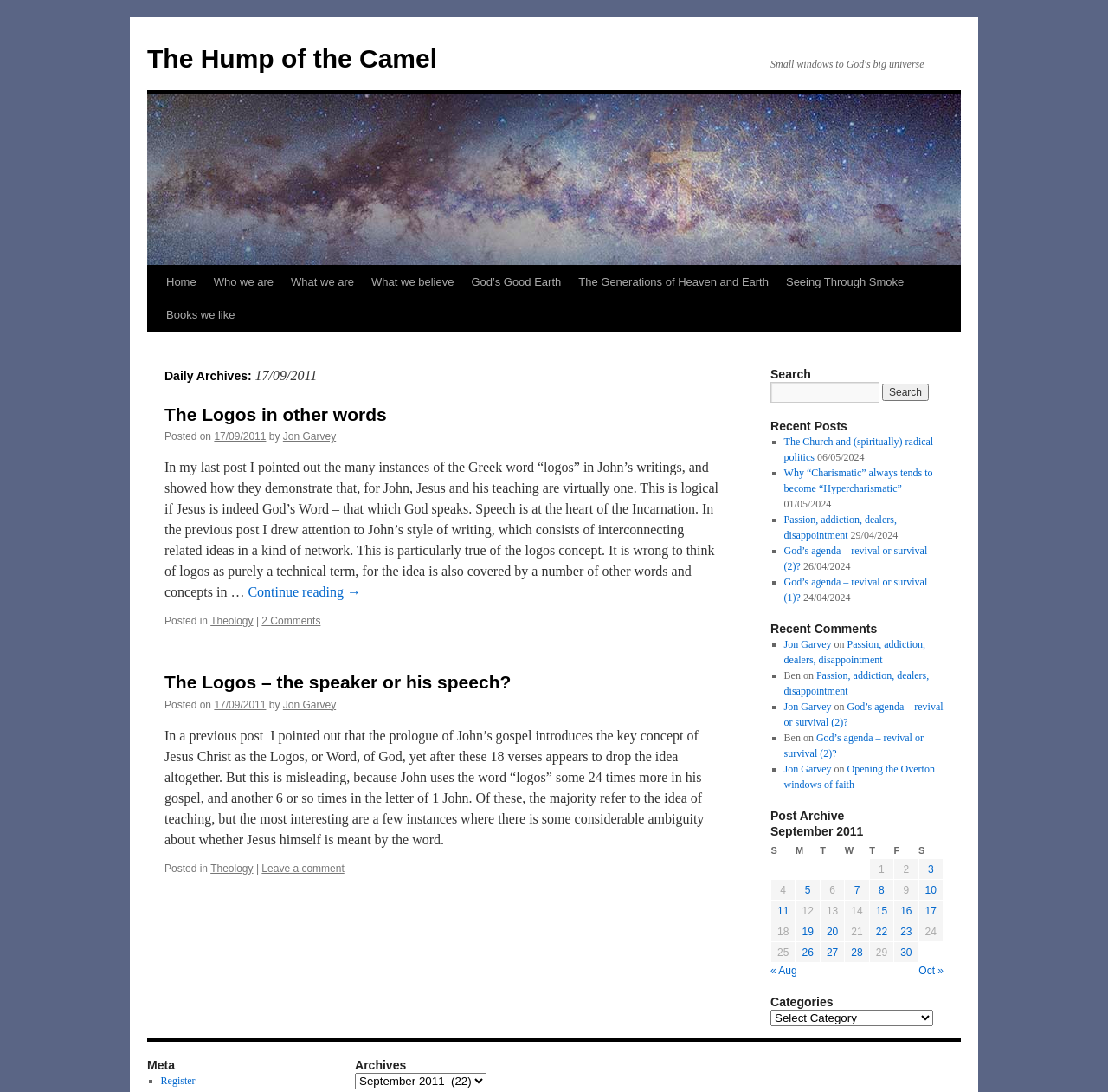What is the category of the first post?
Offer a detailed and full explanation in response to the question.

I found the category of the first post by looking at the link element with the text 'Theology' which is located inside the main element with the bounding box coordinates [0.148, 0.563, 0.648, 0.574].